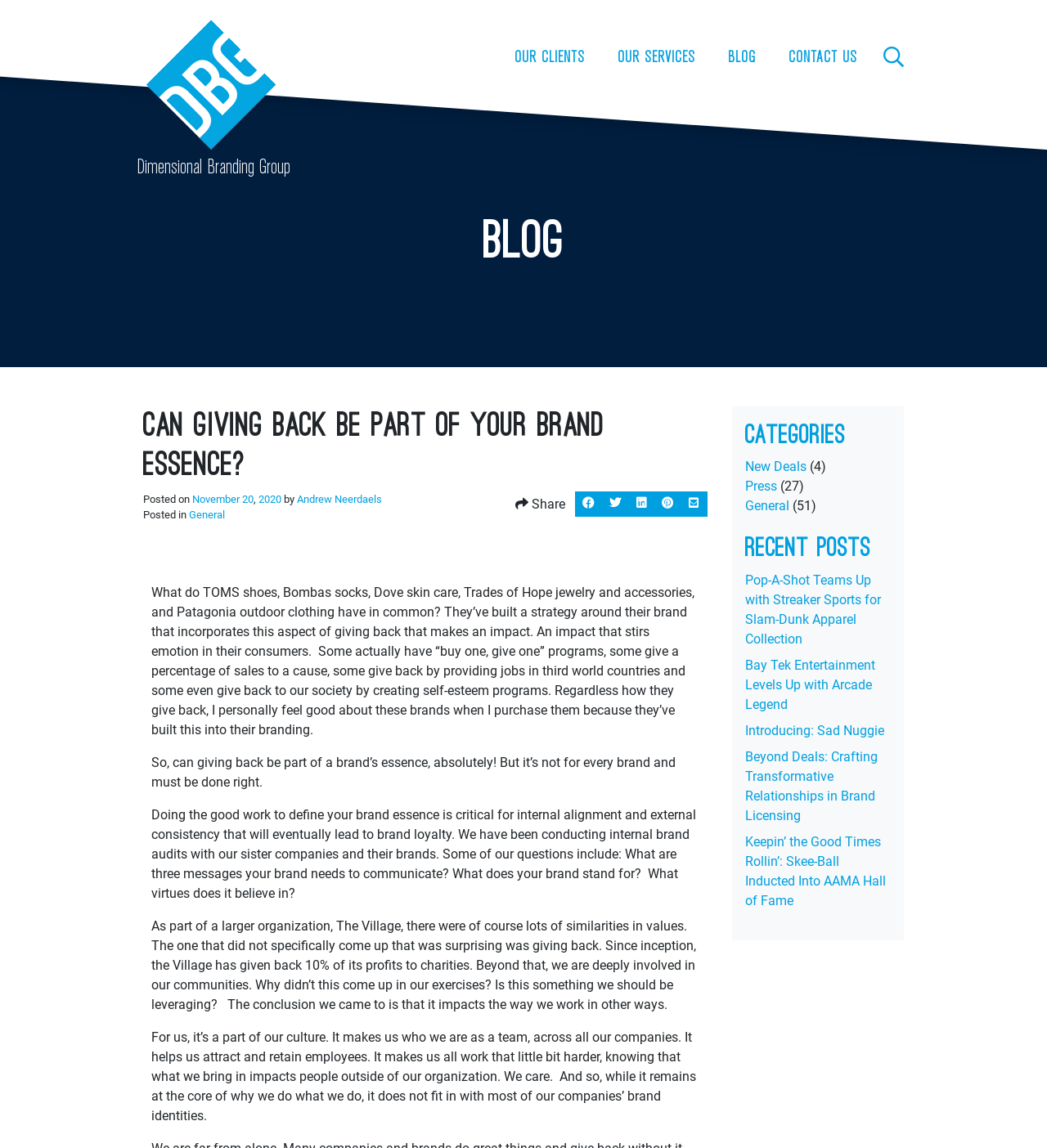Identify the bounding box coordinates of the clickable section necessary to follow the following instruction: "Click the 'POST THIS TO FACEBOOK' link". The coordinates should be presented as four float numbers from 0 to 1, i.e., [left, top, right, bottom].

[0.549, 0.428, 0.576, 0.45]